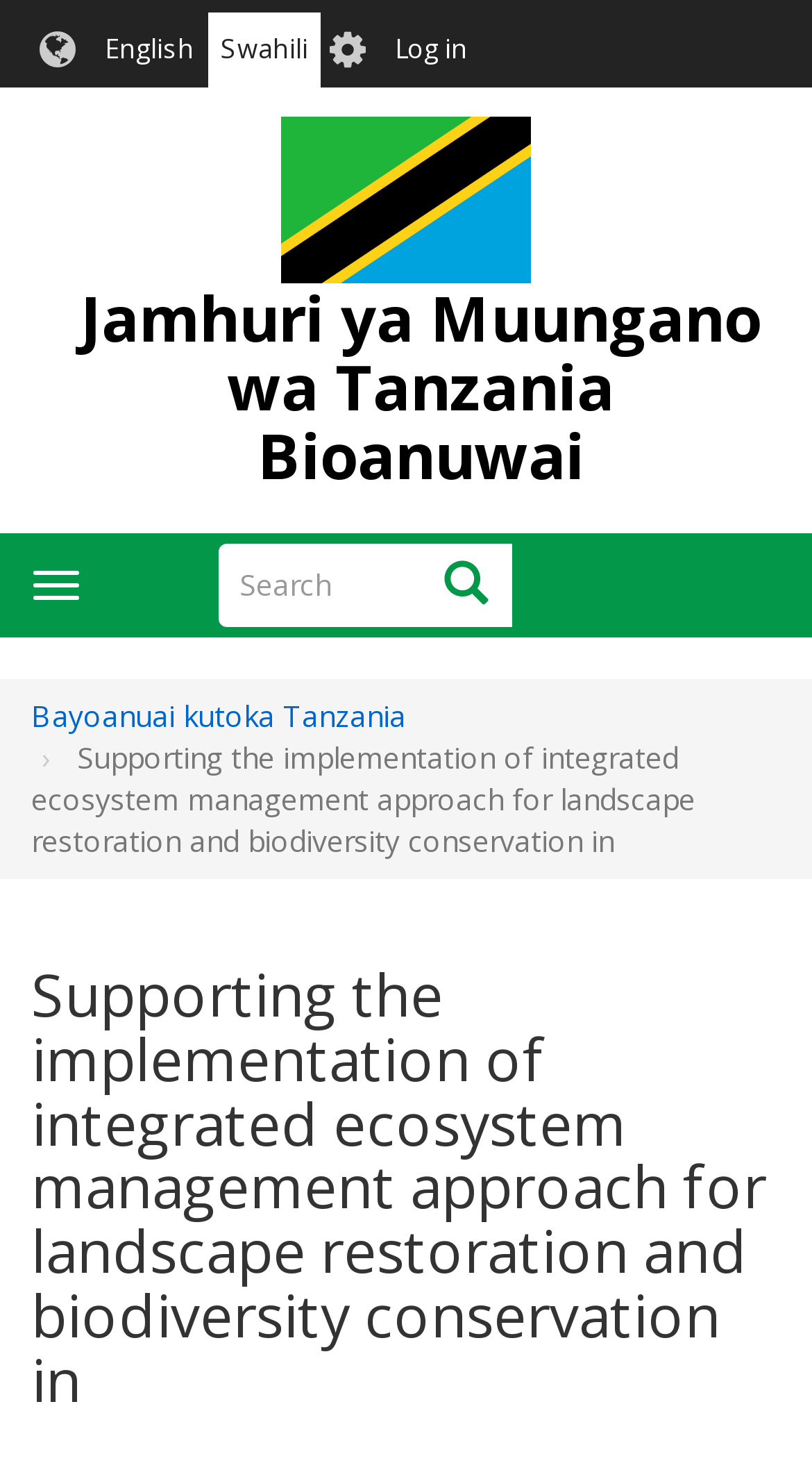Please locate the bounding box coordinates of the element that needs to be clicked to achieve the following instruction: "Switch to English". The coordinates should be four float numbers between 0 and 1, i.e., [left, top, right, bottom].

[0.113, 0.009, 0.256, 0.059]